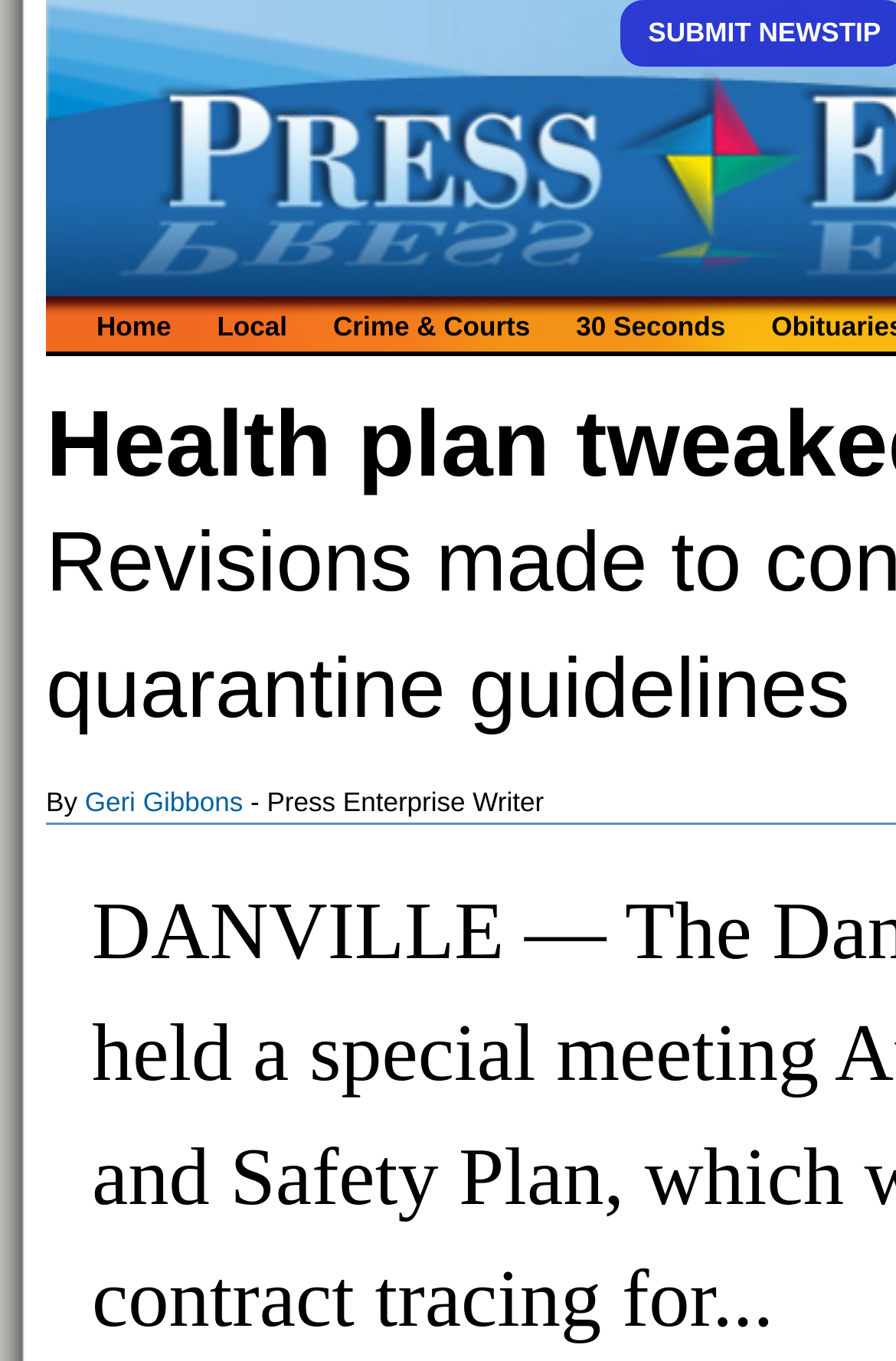Please determine the bounding box coordinates for the UI element described as: "Crime & Courts".

[0.346, 0.218, 0.617, 0.258]